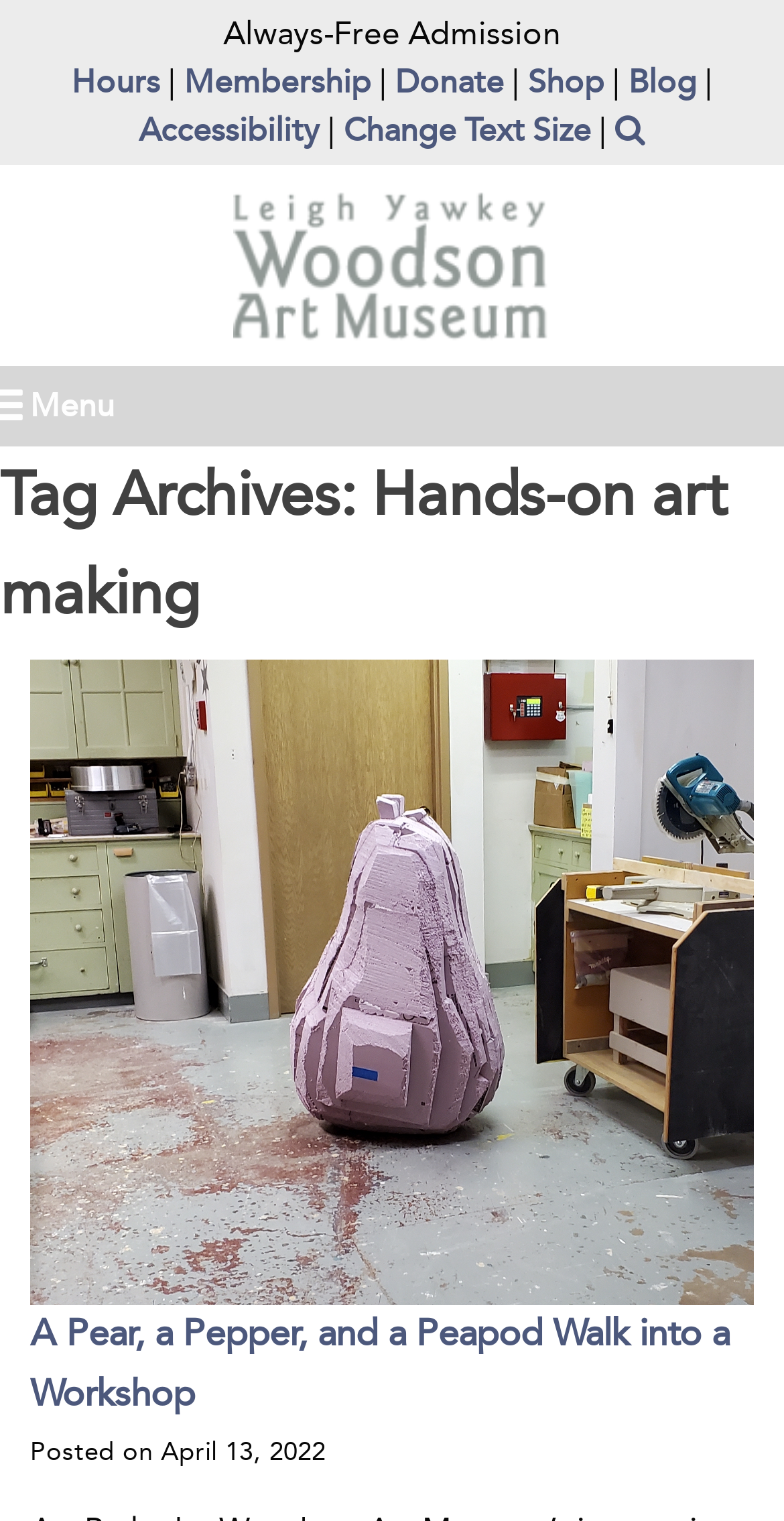Determine the bounding box coordinates of the clickable element necessary to fulfill the instruction: "Read about A Pear, a Pepper, and a Peapod Walk into a Workshop". Provide the coordinates as four float numbers within the 0 to 1 range, i.e., [left, top, right, bottom].

[0.038, 0.862, 0.931, 0.931]